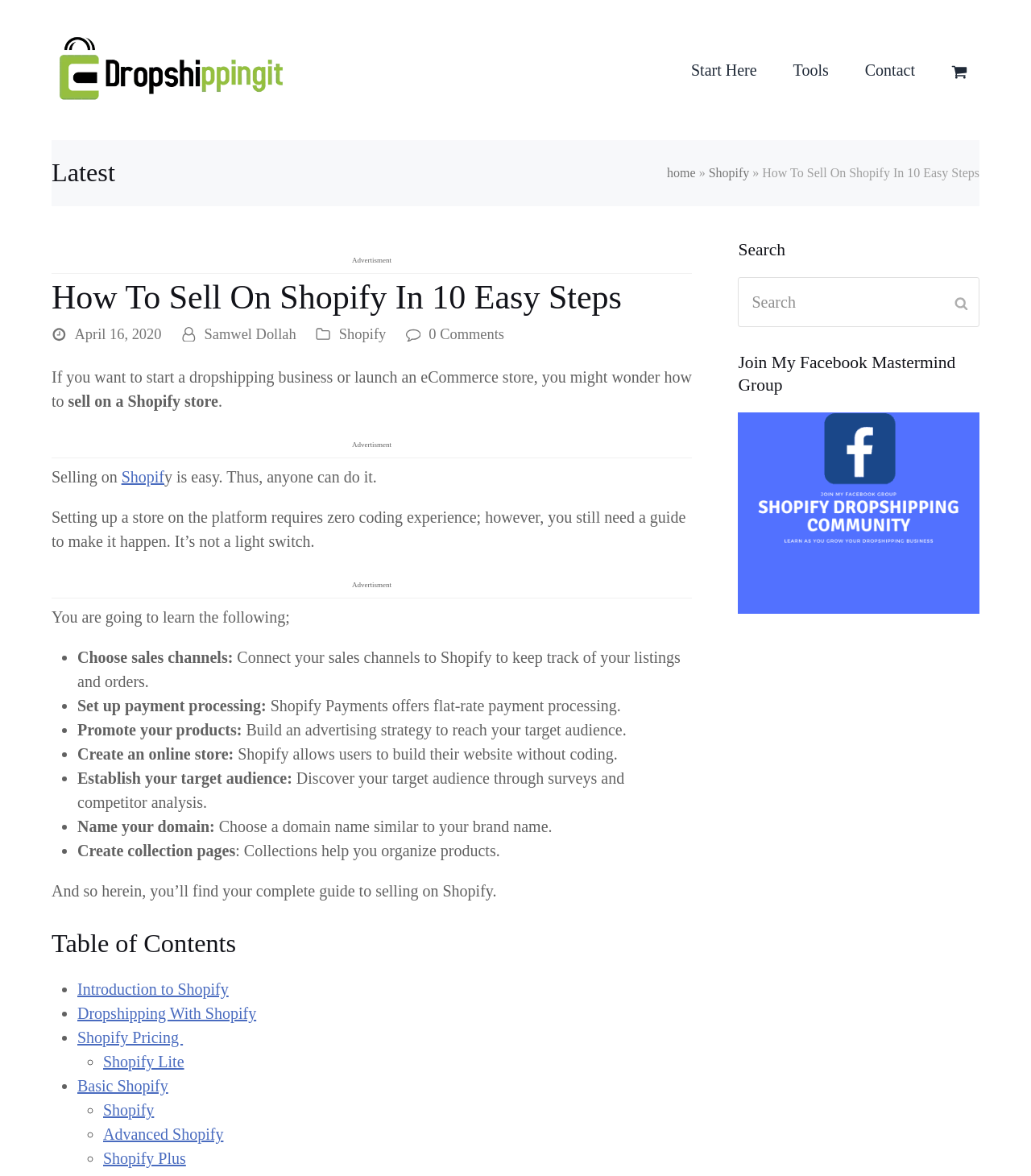Please provide a short answer using a single word or phrase for the question:
What is the name of the Facebook group mentioned?

Facebook Mastermind Group